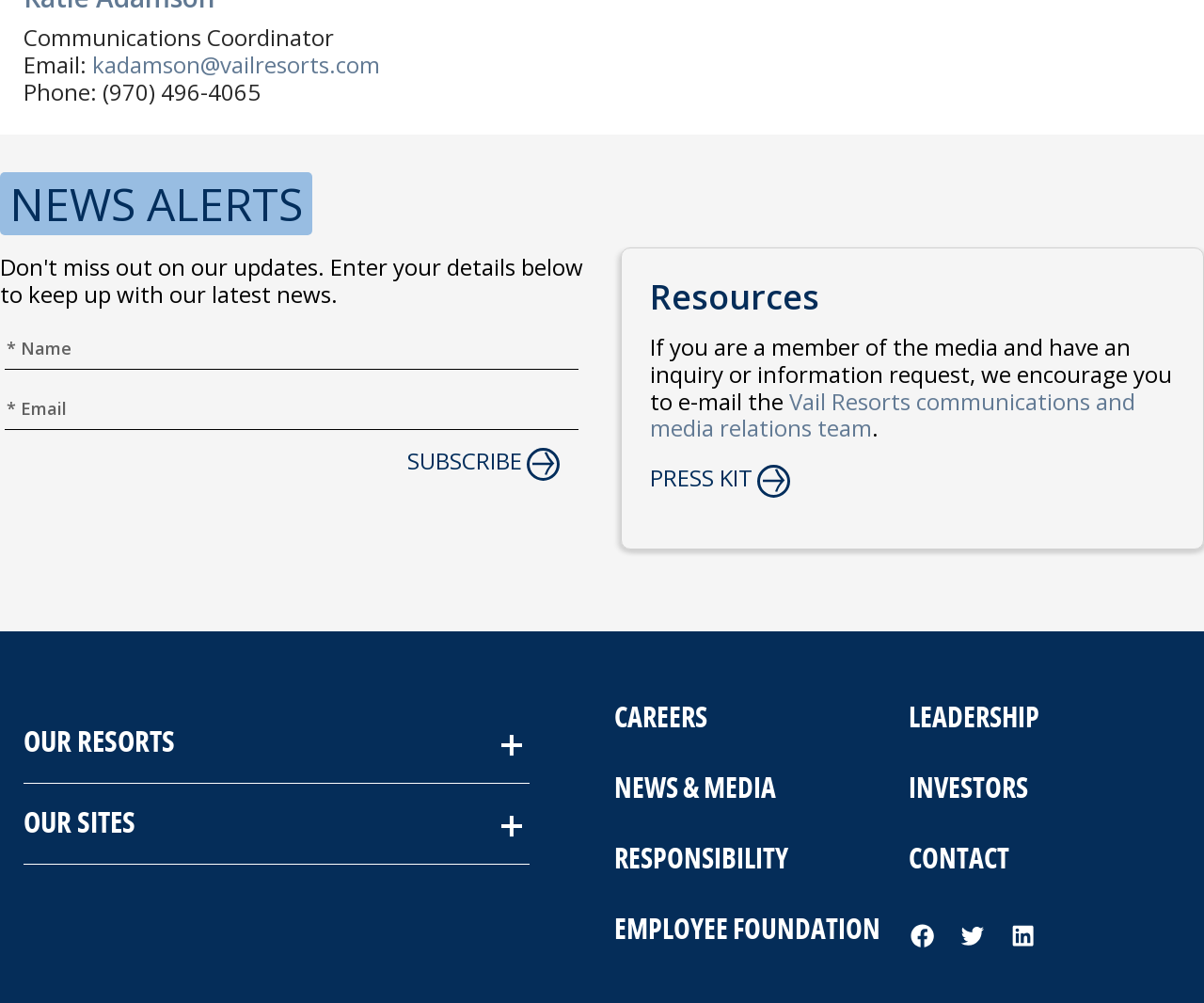Provide the bounding box coordinates for the area that should be clicked to complete the instruction: "View the press kit".

[0.54, 0.464, 0.625, 0.491]